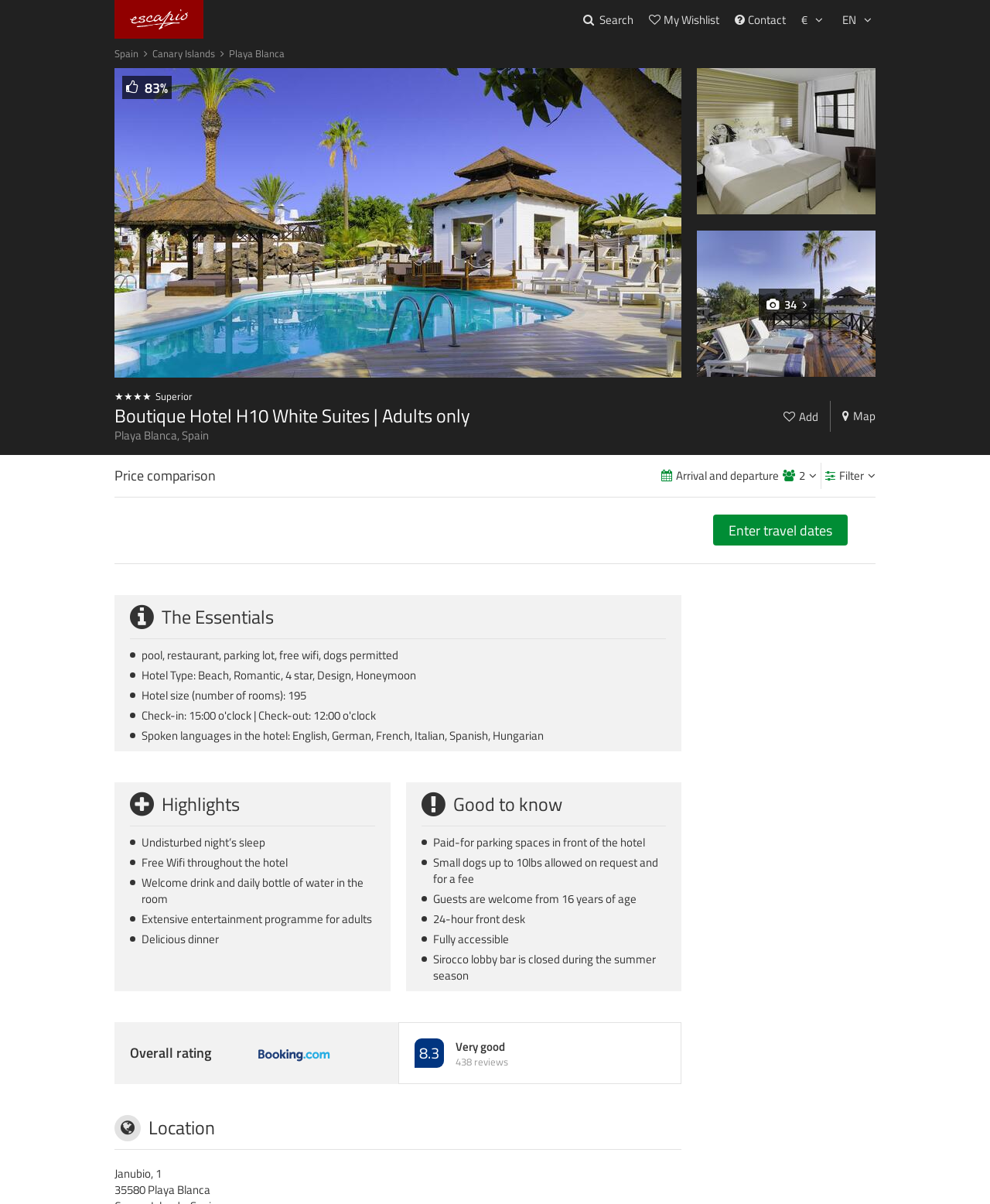What is the hotel's address?
Please ensure your answer is as detailed and informative as possible.

I found this information in the section 'Location' where it lists the hotel's address as 'Janubio, 1, 35580, Playa Blanca'.